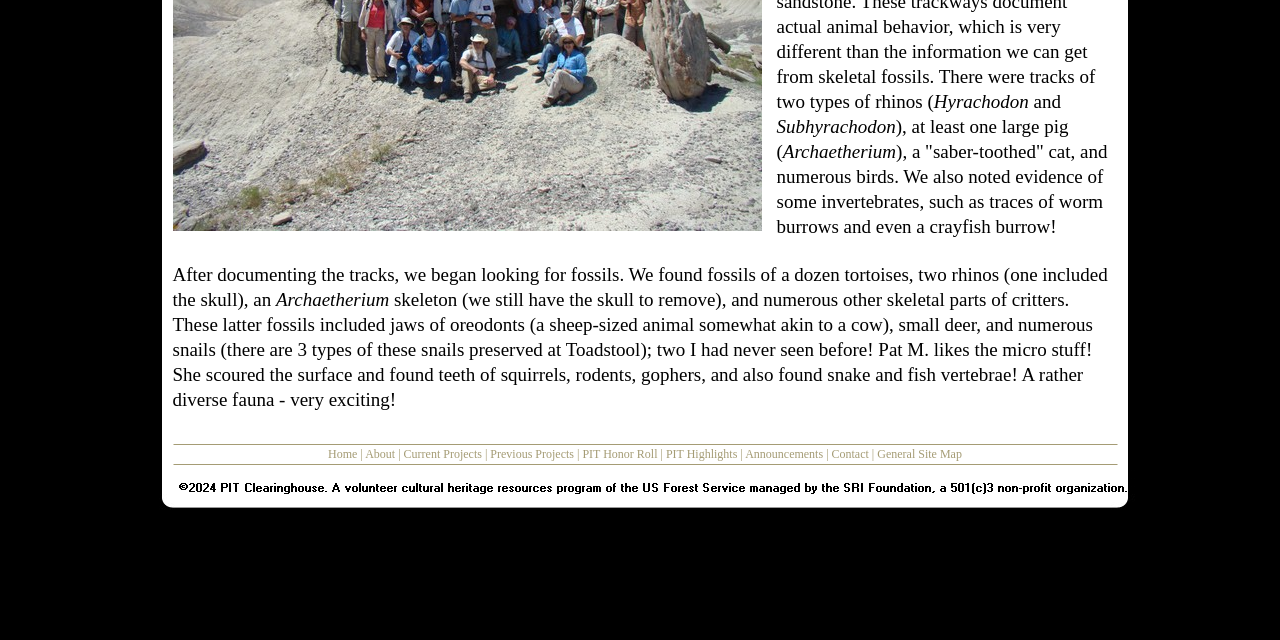Determine the bounding box of the UI element mentioned here: "Previous Projects". The coordinates must be in the format [left, top, right, bottom] with values ranging from 0 to 1.

[0.383, 0.698, 0.448, 0.72]